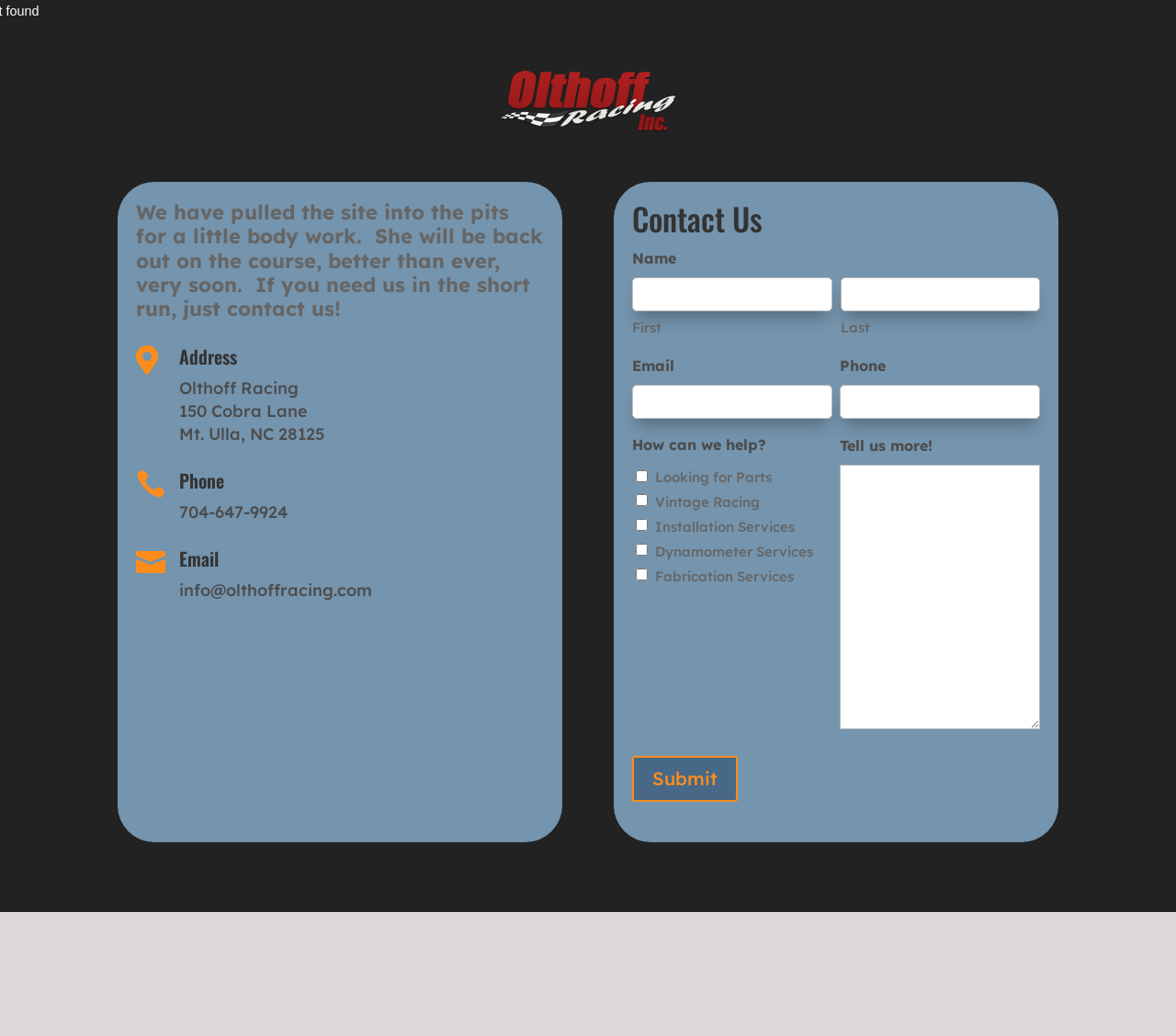What is the name of the racing team?
Please use the image to provide a one-word or short phrase answer.

Olthoff Racing